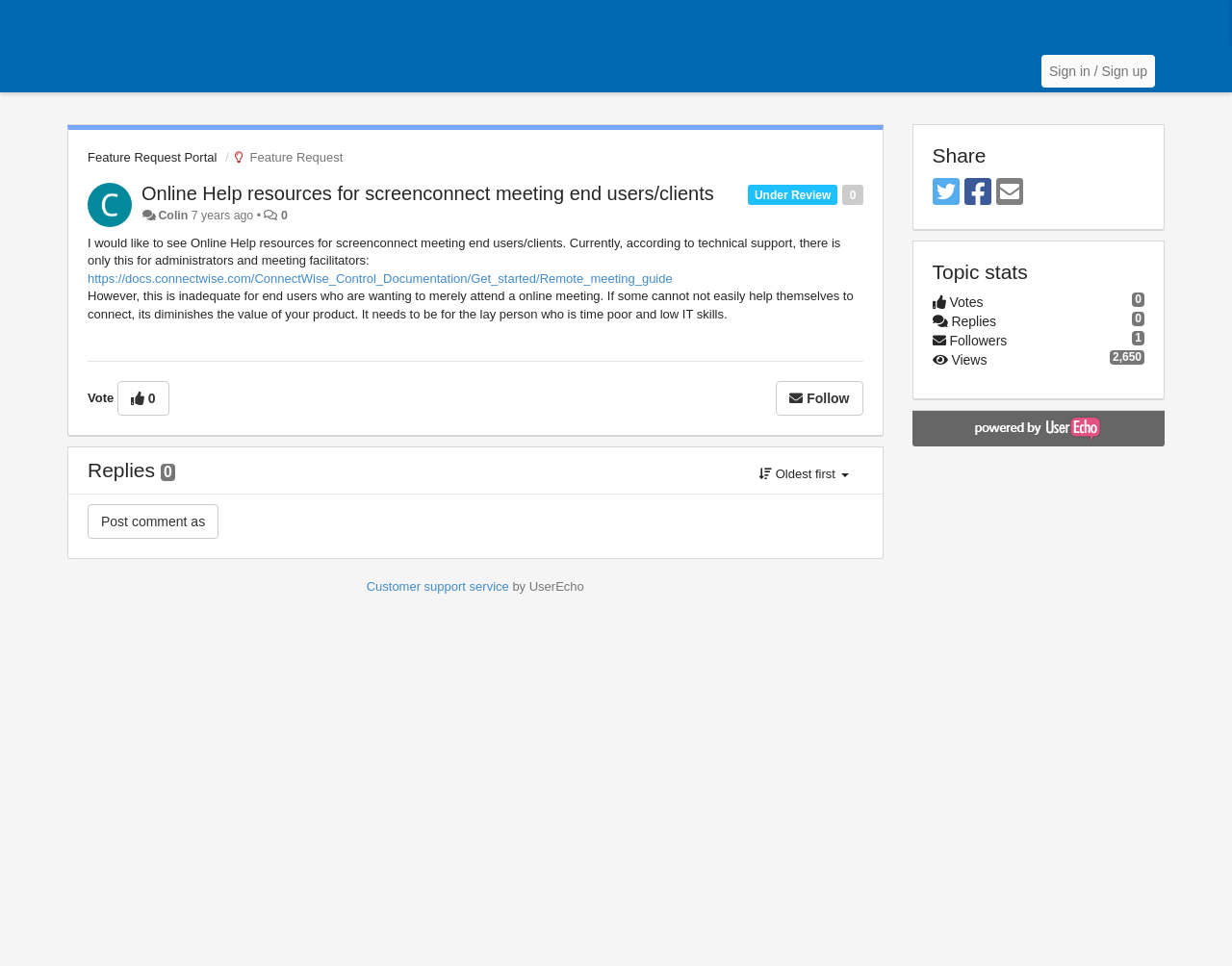Use a single word or phrase to answer the question:
How many votes does this feature request have?

0